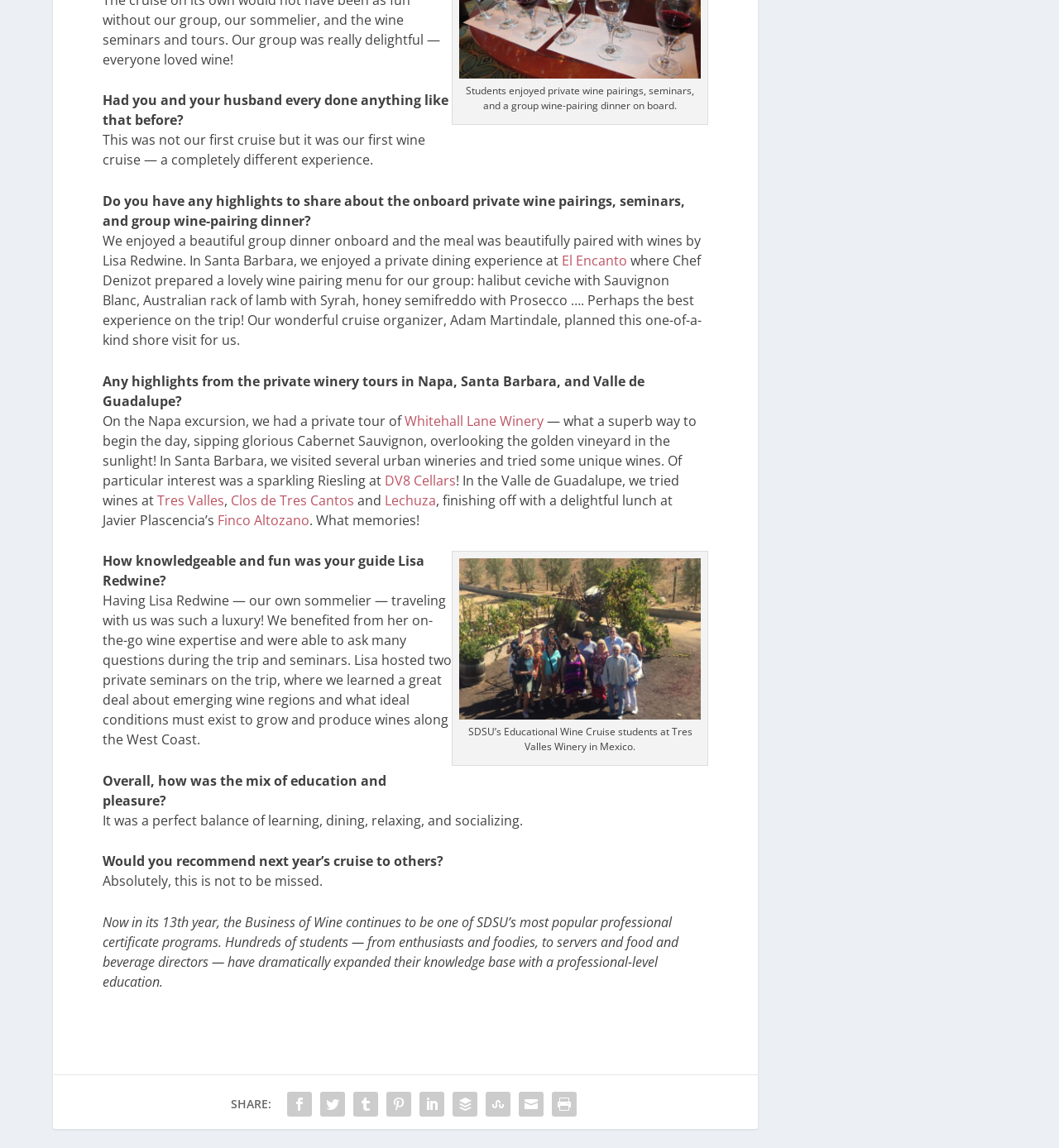Identify and provide the bounding box coordinates of the UI element described: "Whitehall Lane Winery". The coordinates should be formatted as [left, top, right, bottom], with each number being a float between 0 and 1.

[0.382, 0.359, 0.513, 0.375]